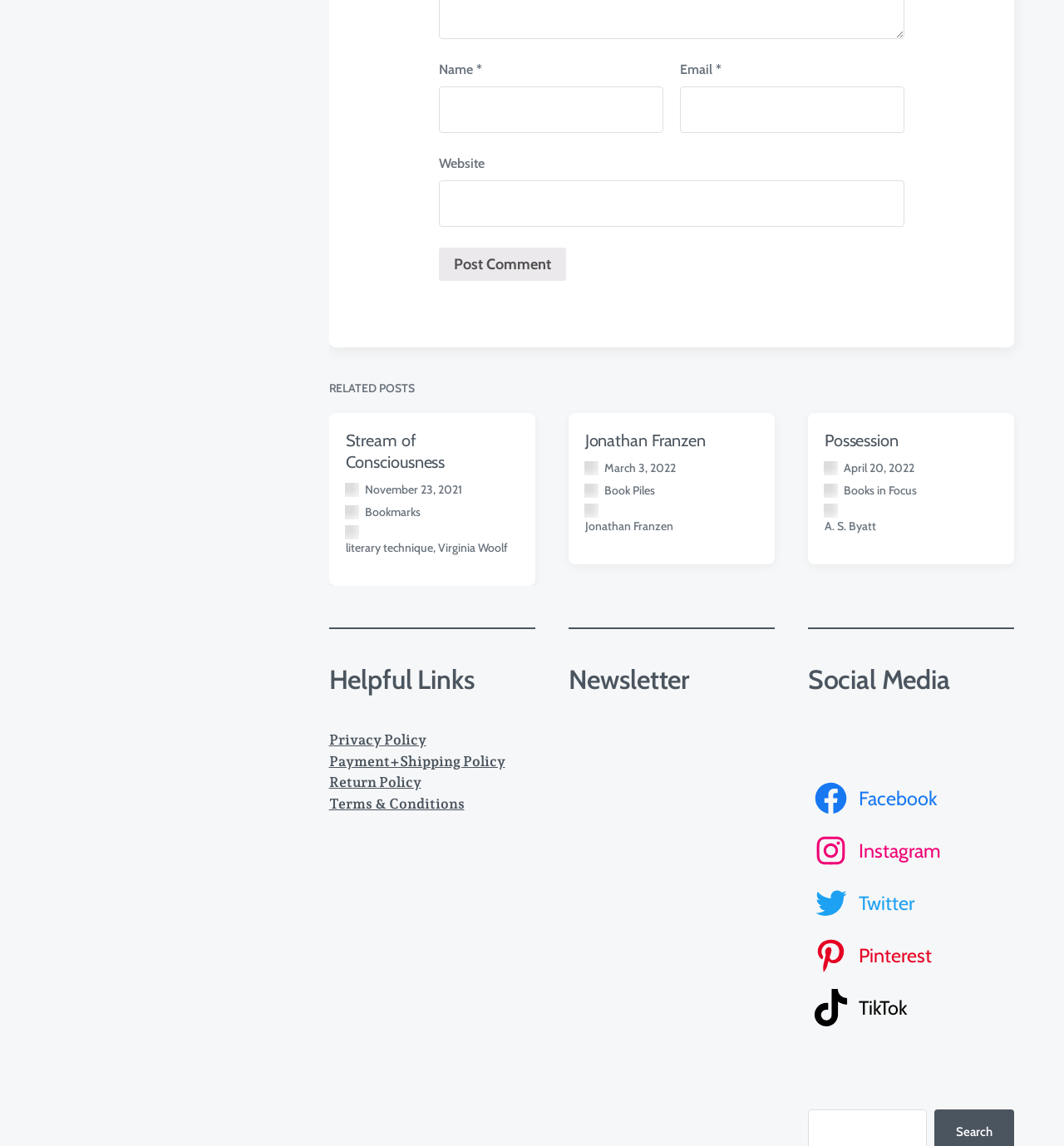Could you please study the image and provide a detailed answer to the question:
How many comment fields are there?

I counted the number of textbox elements with labels 'Name', 'Email', and 'Website' which are required to post a comment.